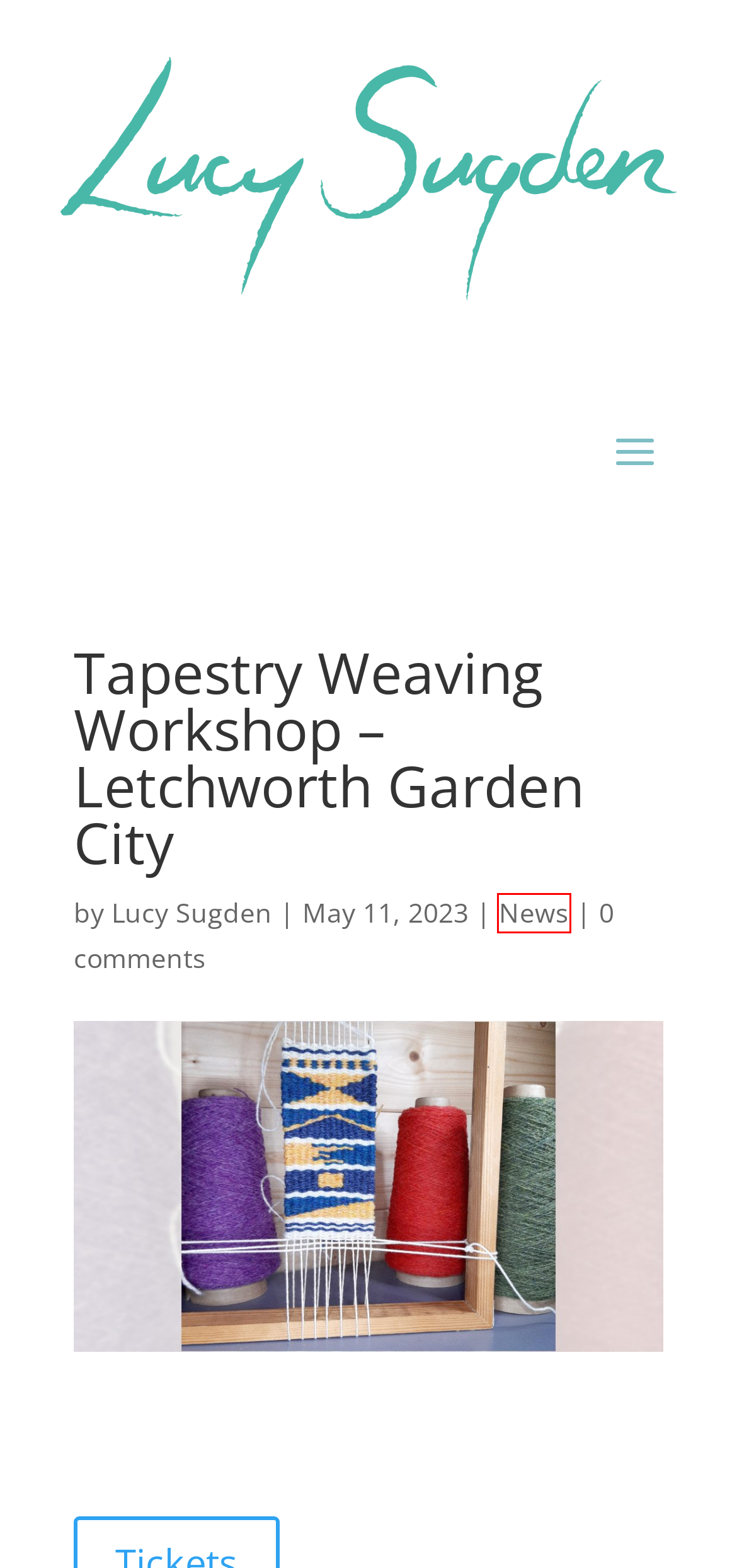Review the webpage screenshot and focus on the UI element within the red bounding box. Select the best-matching webpage description for the new webpage that follows after clicking the highlighted element. Here are the candidates:
A. Lucy Sugden | Lucy Sugden
B. Bloom at Living Crafts | Lucy Sugden
C. Featured Artist at The Wynd | Lucy Sugden
D. News | Lucy Sugden
E. Lucy Sugden |
F. Cascade | Lucy Sugden
G. Lucy's News
H. Life’s Warp You Make It | Lucy Sugden

D